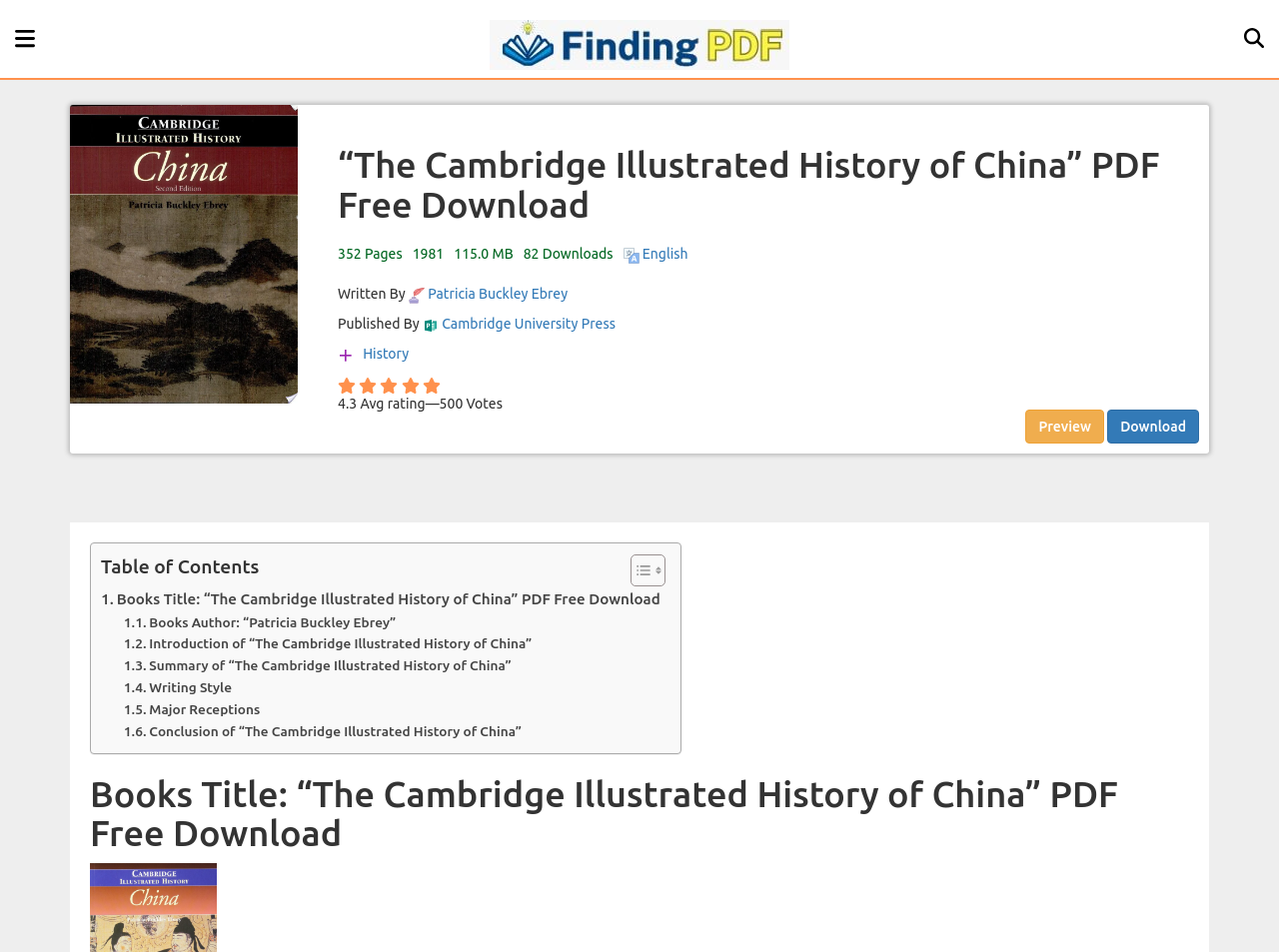Please provide a one-word or short phrase answer to the question:
How many pages does the book have?

352 Pages